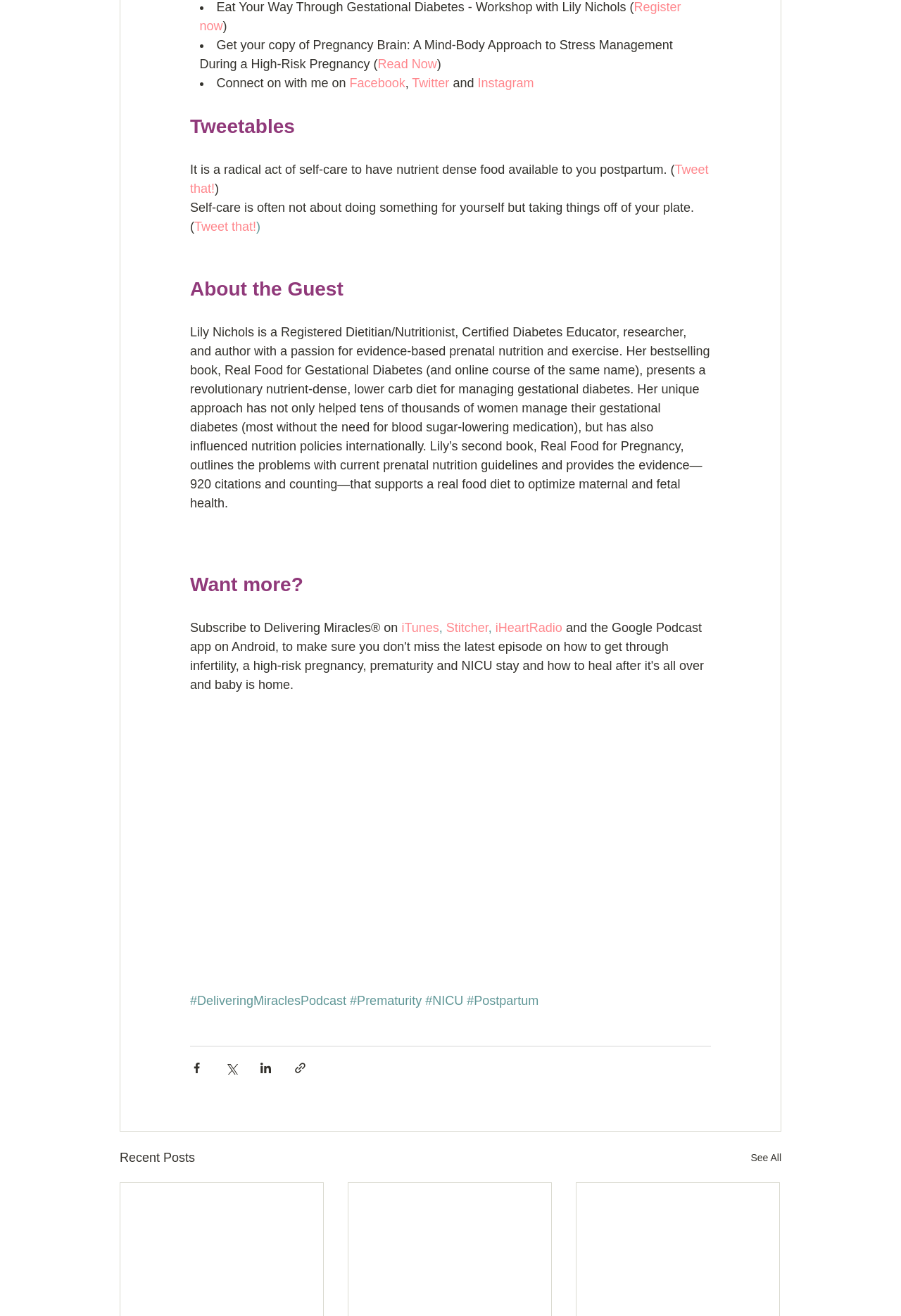Who is the author of the book 'Real Food for Gestational Diabetes'?
Using the image as a reference, give a one-word or short phrase answer.

Lily Nichols